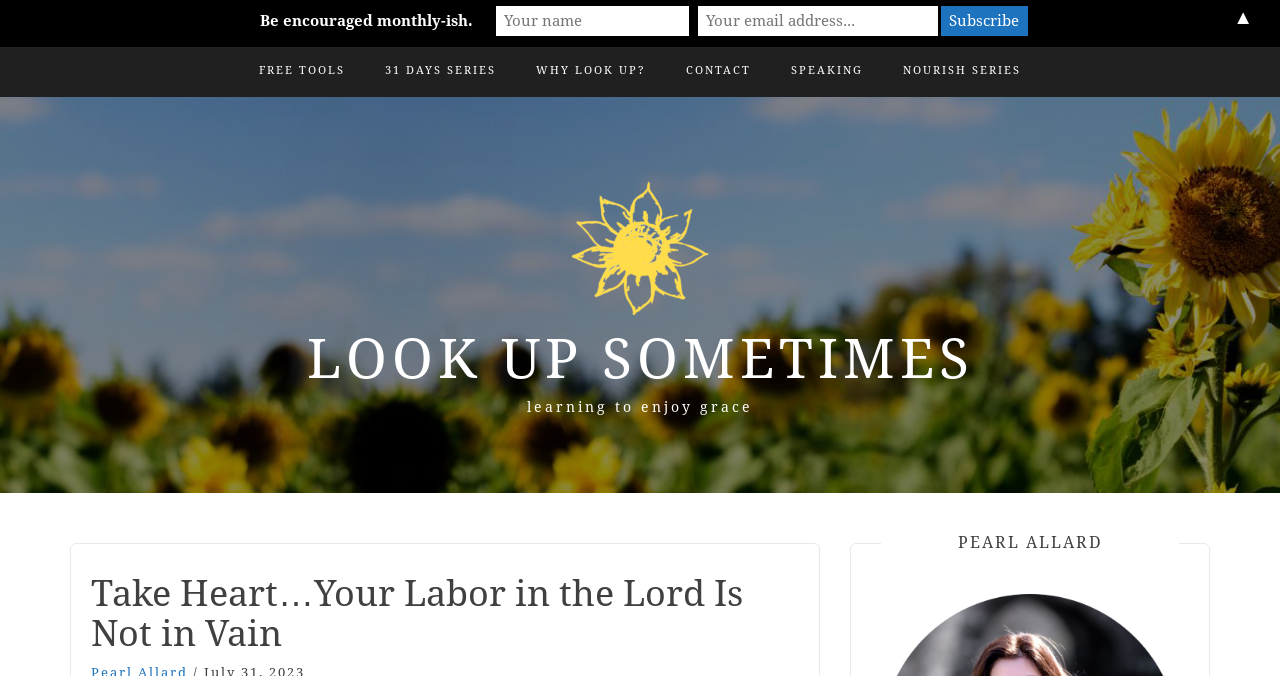What is the author's name?
Answer briefly with a single word or phrase based on the image.

Pearl Allard